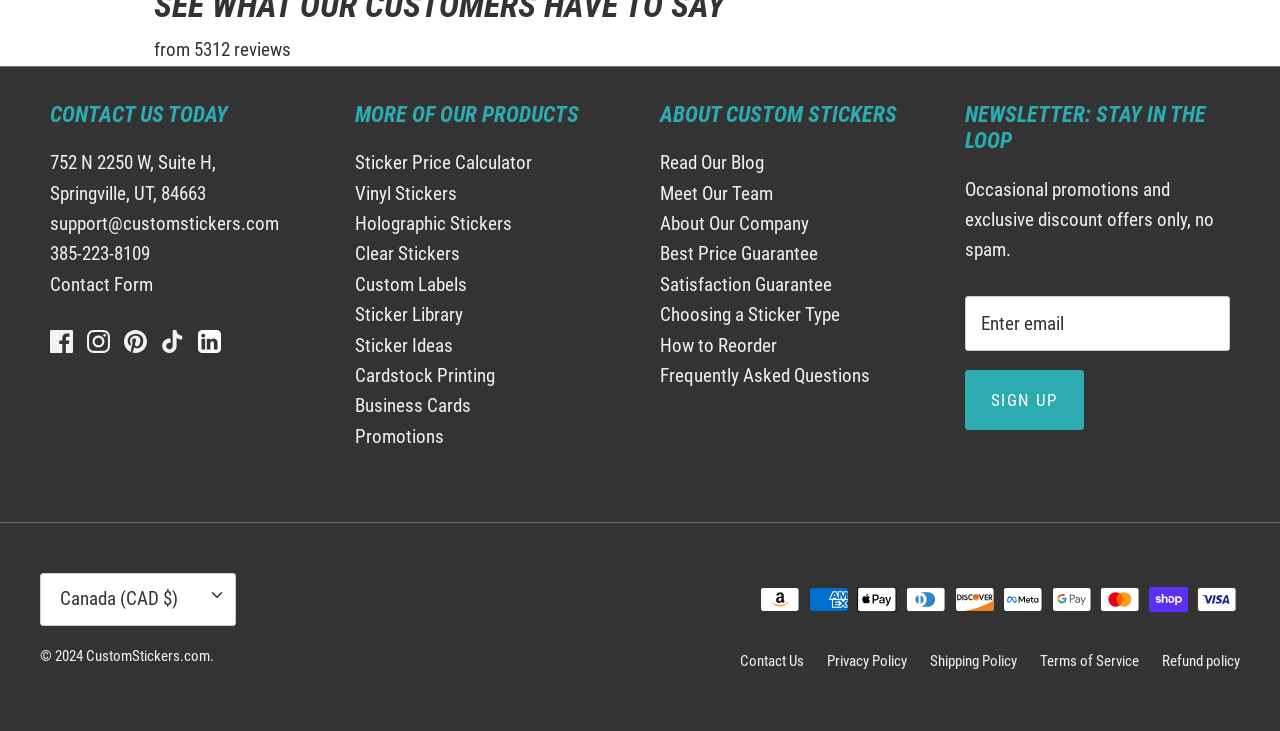Find the bounding box coordinates for the element that must be clicked to complete the instruction: "Open Facebook page". The coordinates should be four float numbers between 0 and 1, indicated as [left, top, right, bottom].

[0.039, 0.452, 0.057, 0.483]